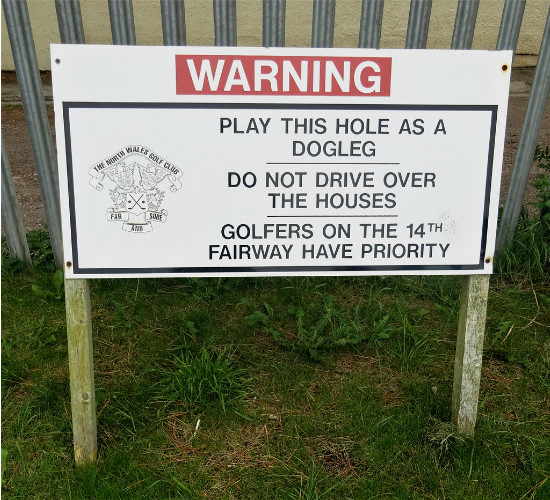Elaborate on the image by describing it in detail.

The image features a warning sign prominently displayed at the North Wales Golf Club. This sign, framed in a bold red and white design, serves crucial safety and etiquette information for golfers. The top of the sign highlights a "WARNING" message in capital letters, ensuring it captures attention.

The main body of the sign instructs players to "PLAY THIS HOLE AS A DOGLEG," indicating that a strategic approach is needed when tackling this particular hole, likely requiring a sharp turn rather than a straight shot. It further cautions, "DO NOT DRIVE OVER THE HOUSES," suggesting that errant shots could potentially endanger nearby residential properties. Finally, the sign emphasizes that "GOLFERS ON THE 14TH FAIRWAY HAVE PRIORITY," reminding players to respect the flow of play on adjacent holes.

The sign sits on sturdy metal posts above a grassy area, set against a background of architecture, further contextualizing its location on the golf course.